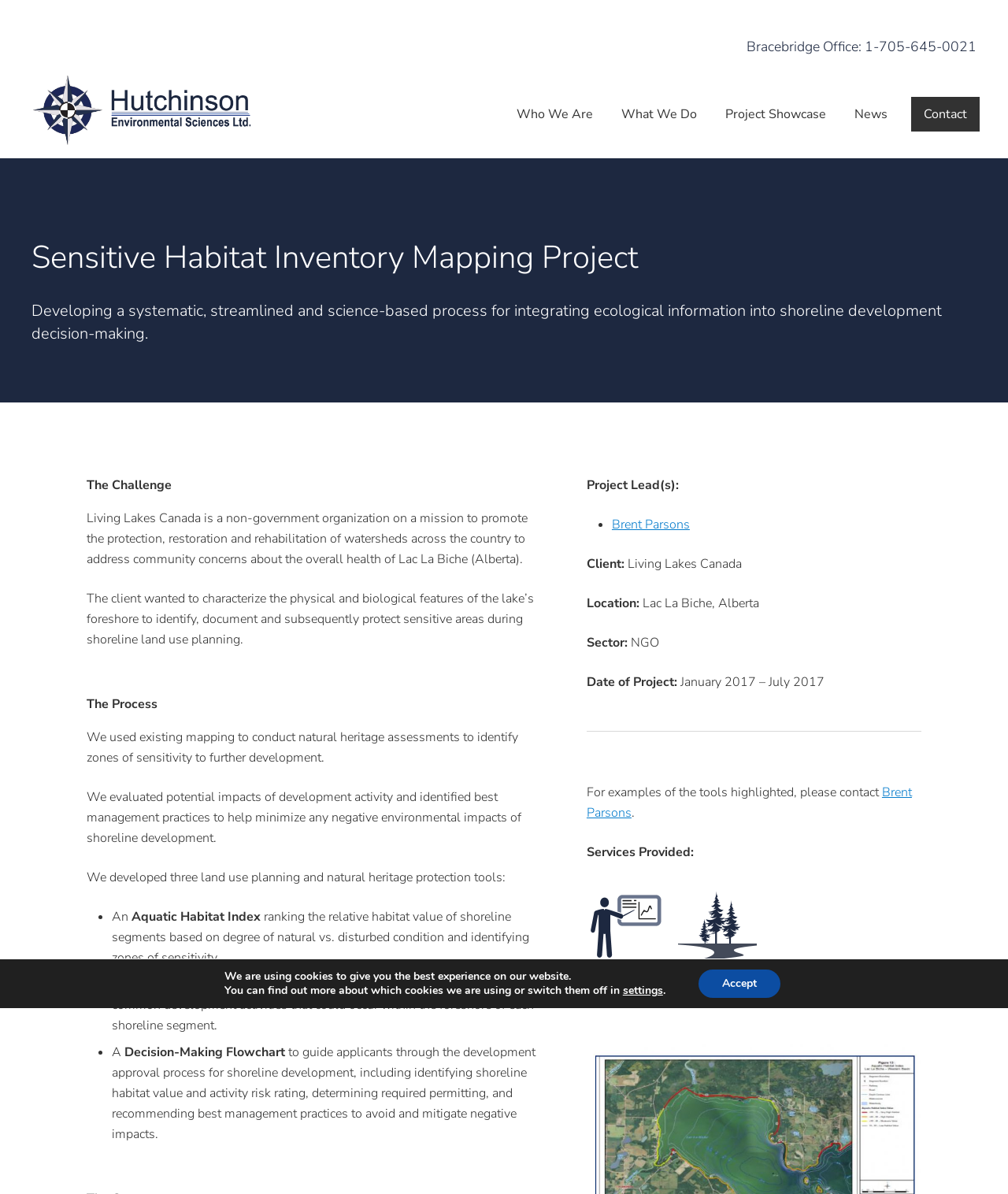Provide the bounding box coordinates of the HTML element this sentence describes: "Accept". The bounding box coordinates consist of four float numbers between 0 and 1, i.e., [left, top, right, bottom].

[0.693, 0.812, 0.774, 0.836]